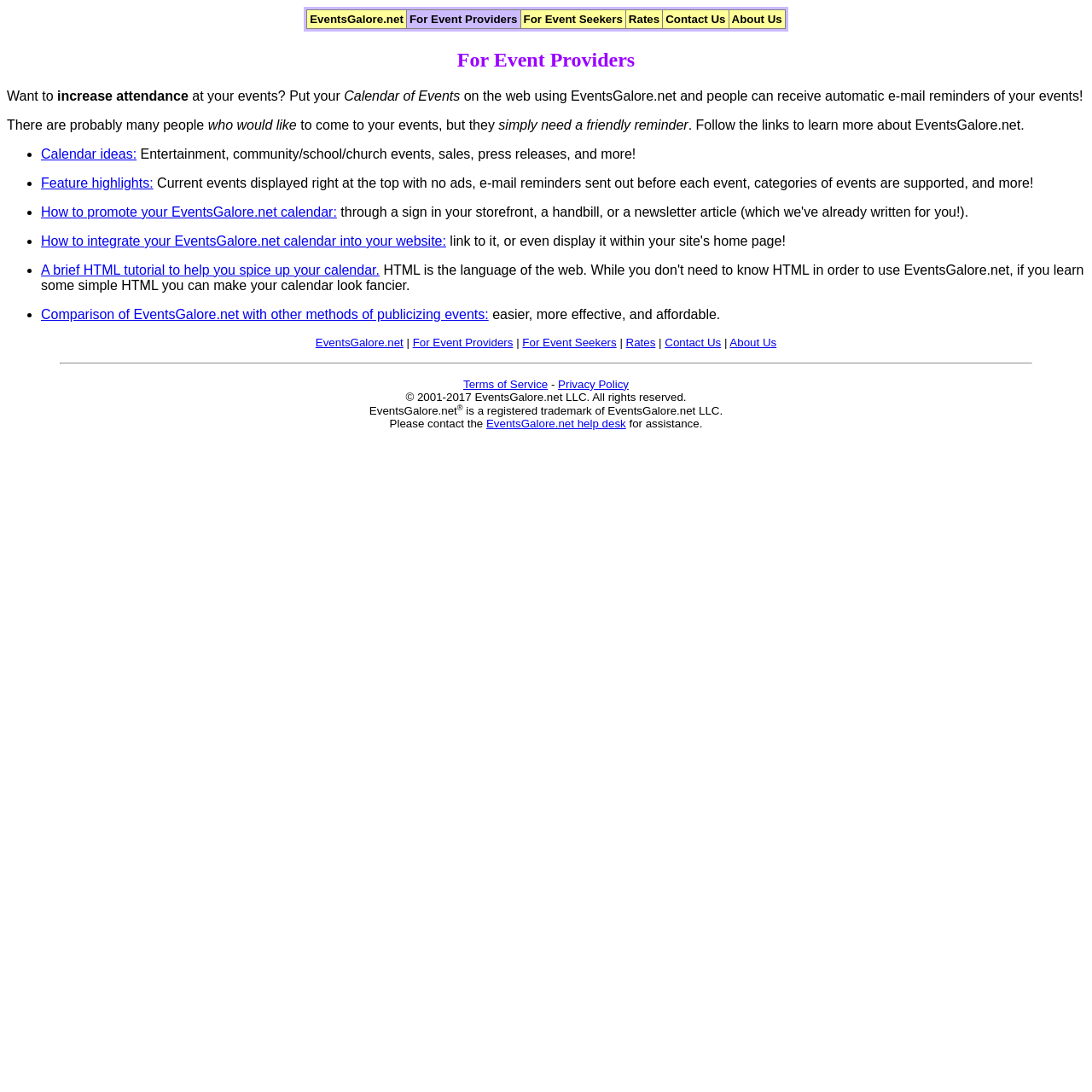Can you determine the bounding box coordinates of the area that needs to be clicked to fulfill the following instruction: "Click on 'For Event Providers'"?

[0.372, 0.009, 0.477, 0.026]